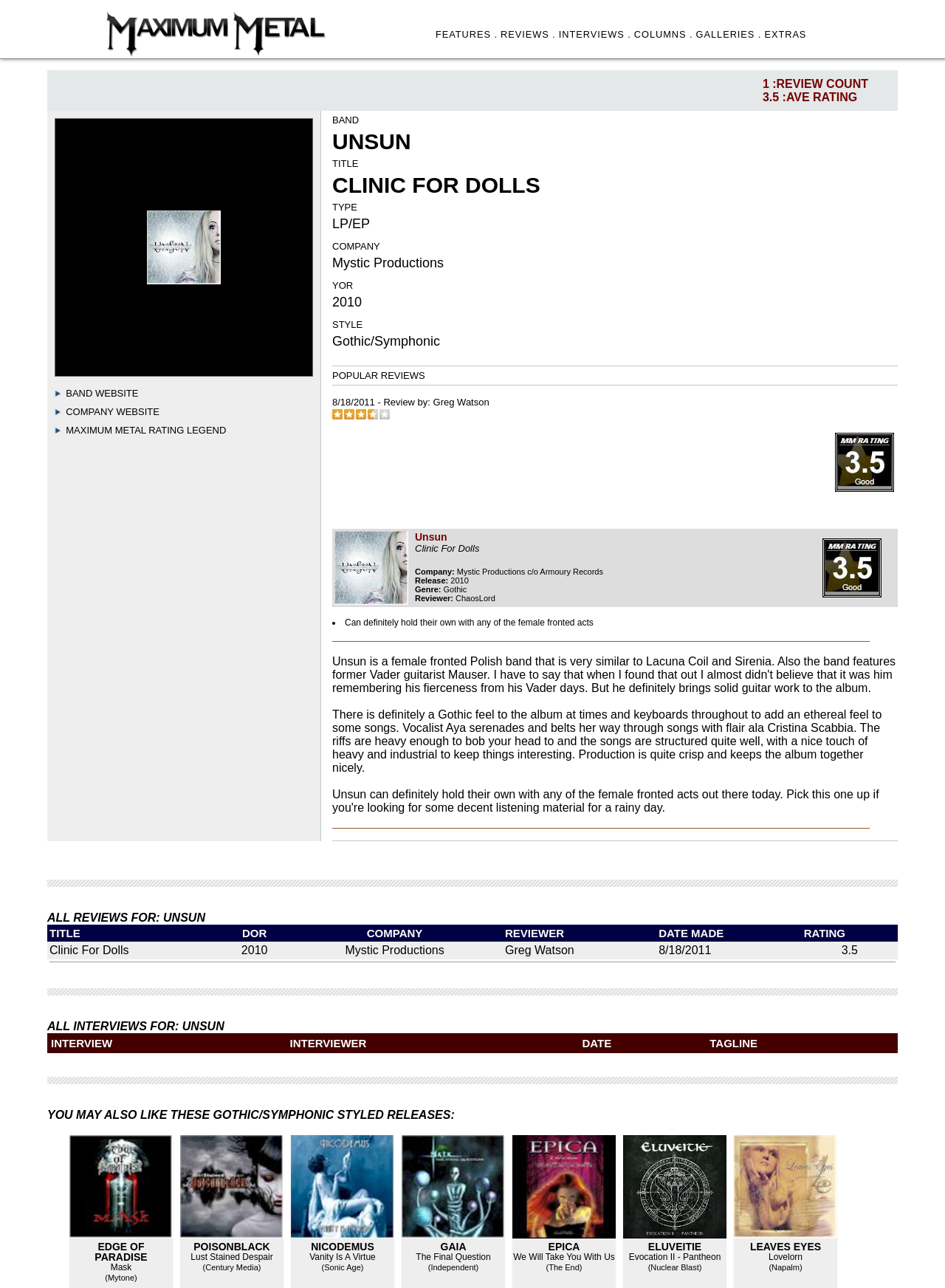What is the rating of the album 'Clinic For Dolls'?
Can you offer a detailed and complete answer to this question?

The rating can be found in the table under 'ALL REVIEWS FOR: UNSUN' section, where the album 'Clinic For Dolls' is listed with a rating of 3.5.